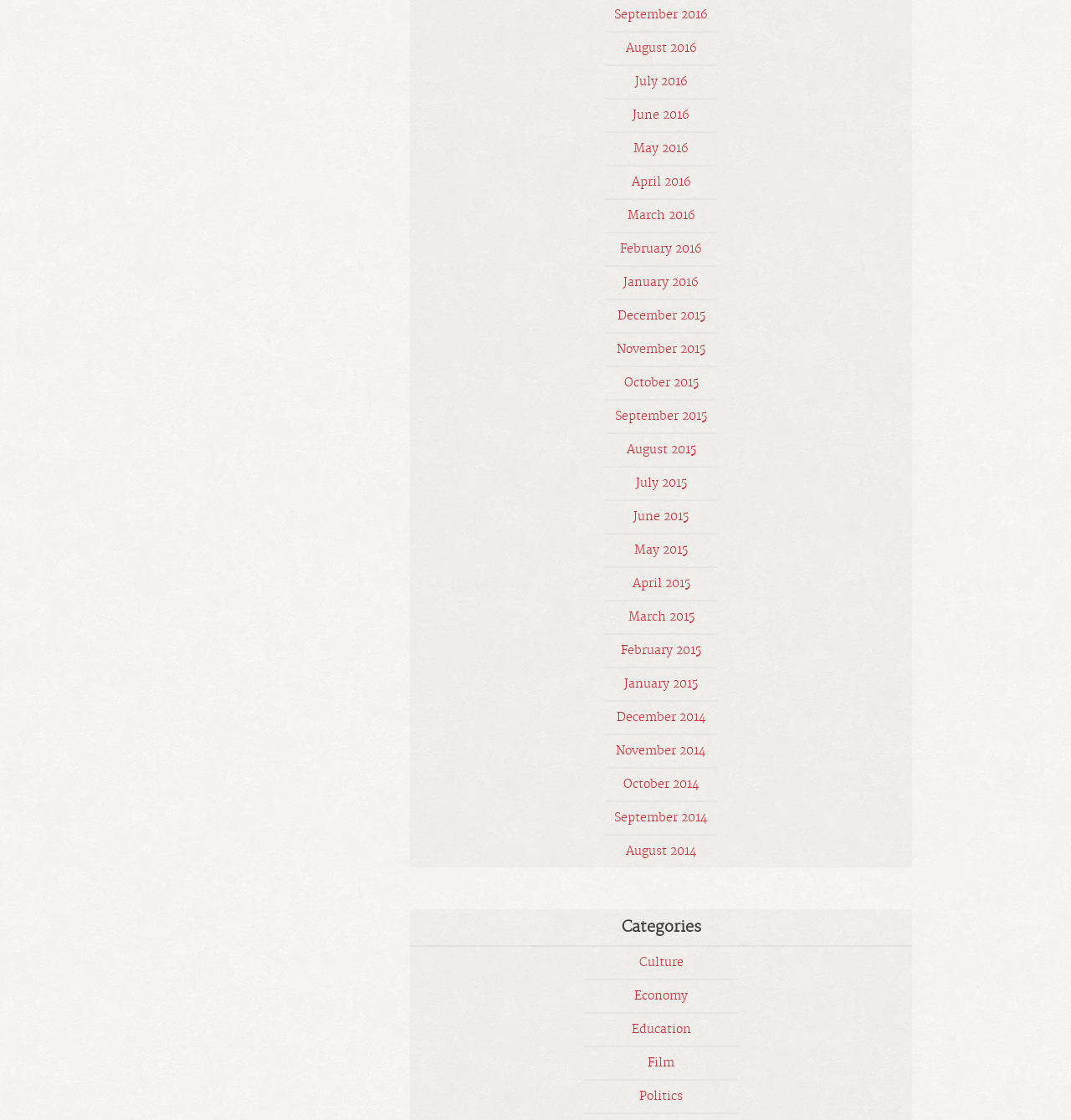Please answer the following question using a single word or phrase: Is the 'Film' category listed above the 'Politics' category?

Yes